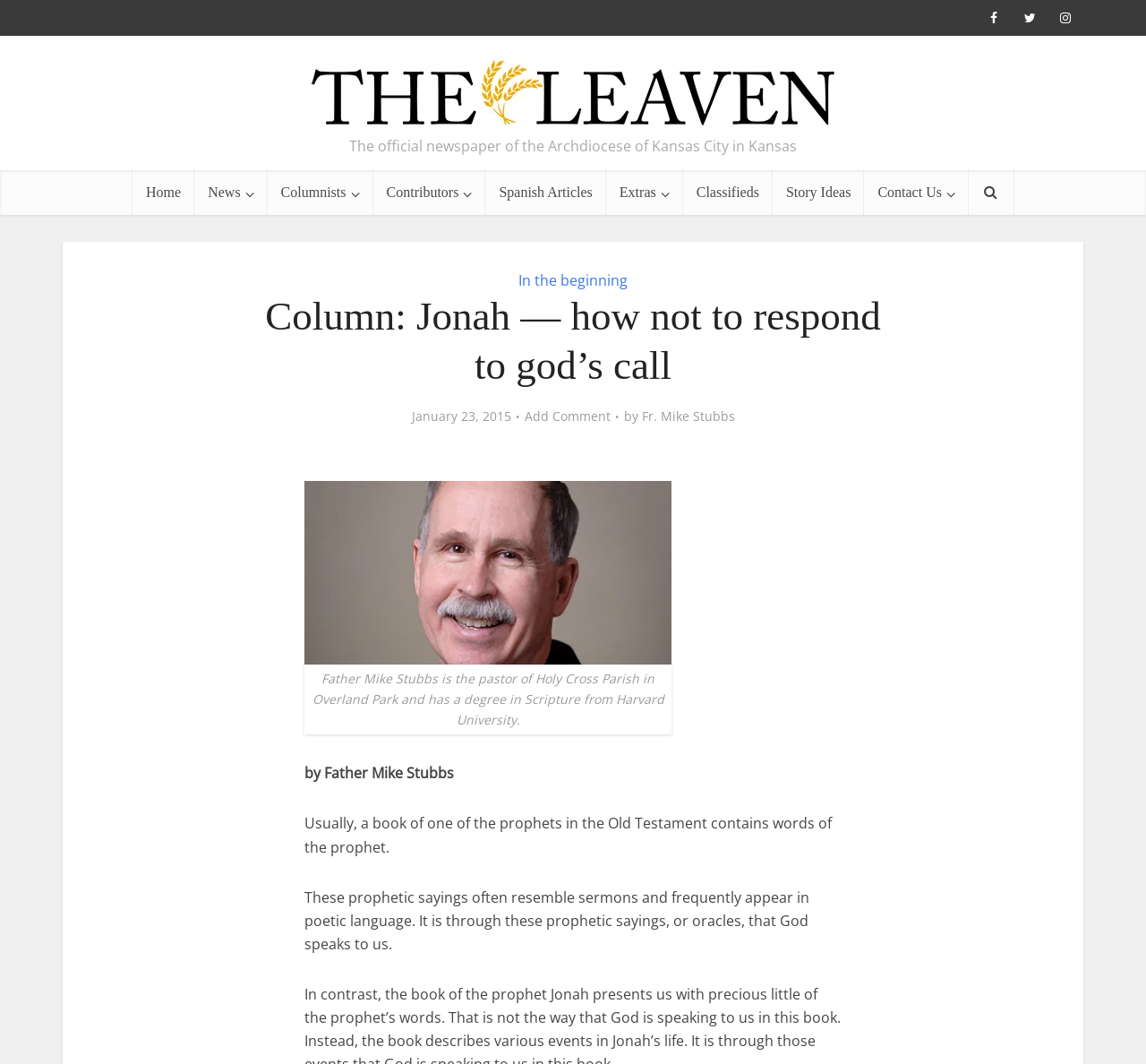What is the name of the newspaper?
Refer to the image and provide a concise answer in one word or phrase.

The Leaven Catholic Newspaper